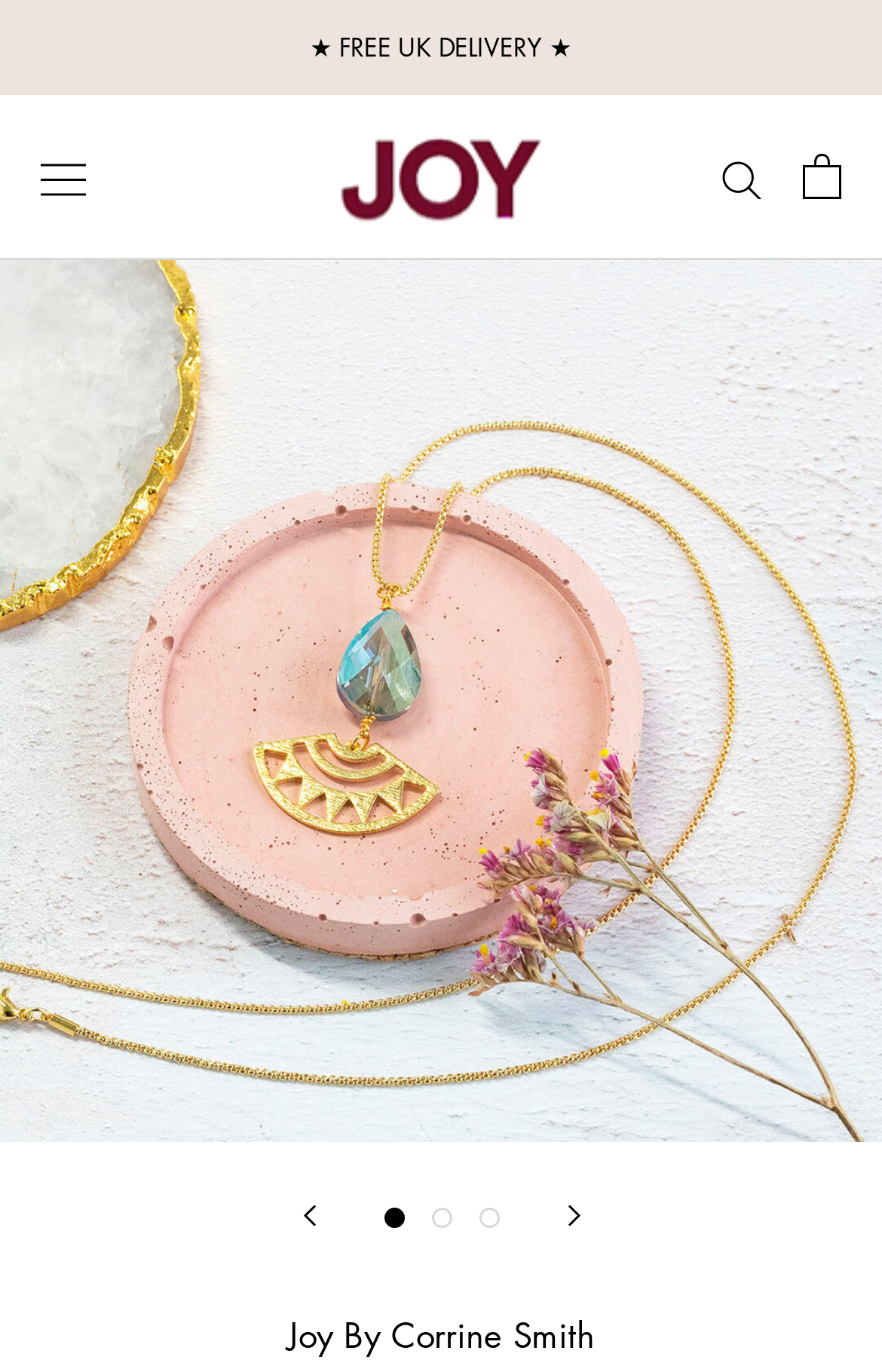Please examine the image and answer the question with a detailed explanation:
What is the color of the teardrop crystal?

The generic element description mentions that the teardrop crystal has a blue/green tone, which indicates the color of the crystal.